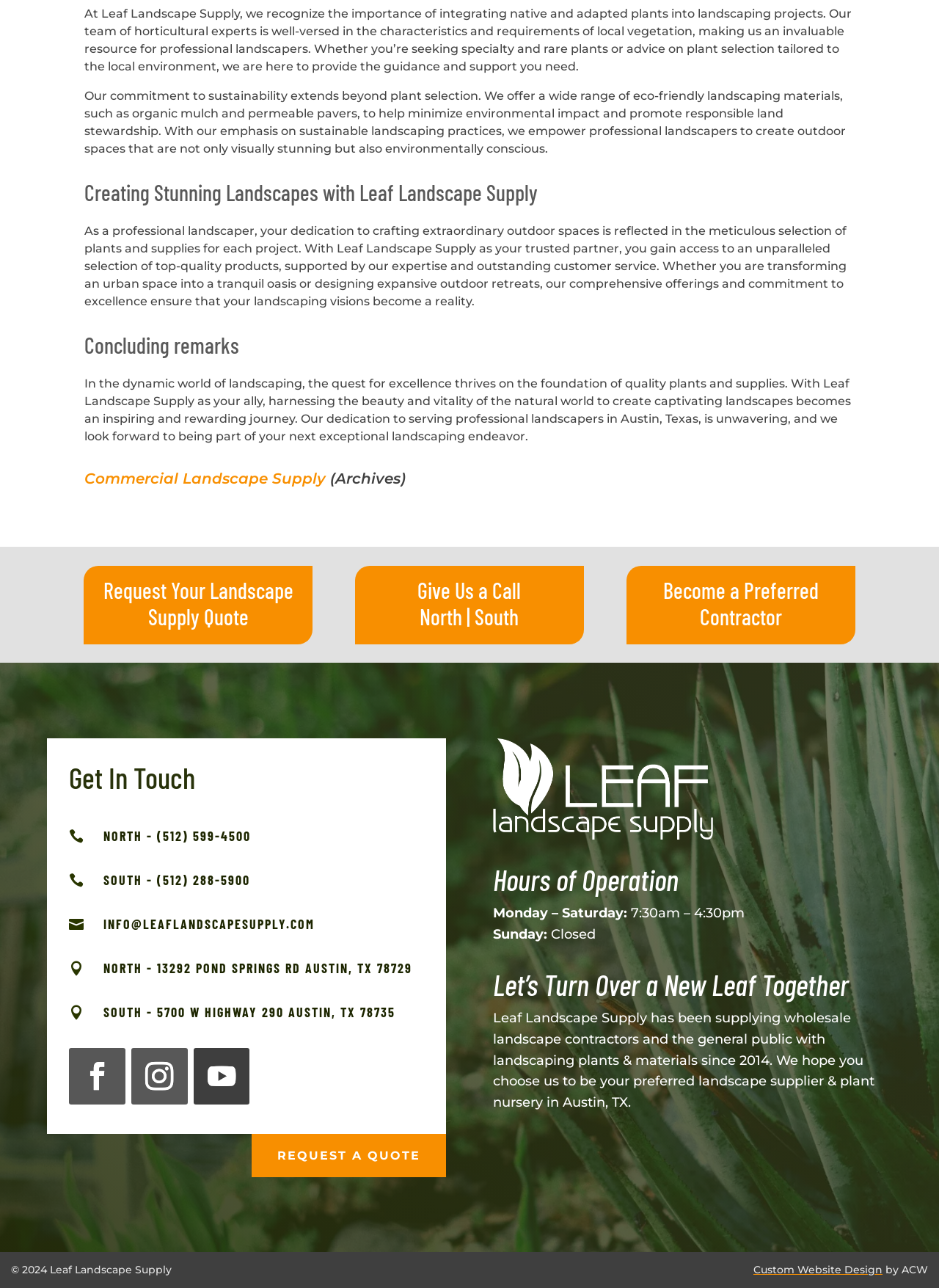Identify the bounding box coordinates for the UI element described as follows: "Custom Website Design". Ensure the coordinates are four float numbers between 0 and 1, formatted as [left, top, right, bottom].

[0.802, 0.981, 0.94, 0.991]